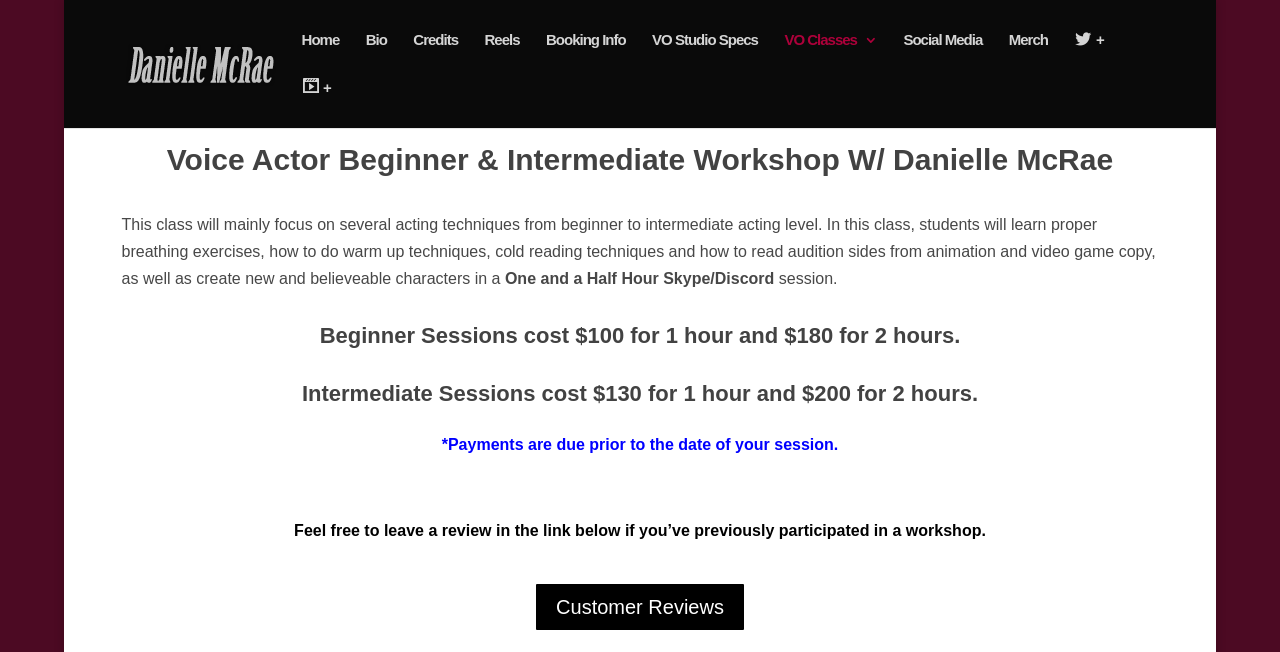Write a detailed summary of the webpage.

The webpage is about Voice Over Classes offered by Danielle McRae. At the top left, there is a link to Danielle McRae's profile, accompanied by an image of her. 

To the right of Danielle McRae's profile link, there is a navigation menu consisting of 10 links: Home, Bio, Credits, Reels, Booking Info, VO Studio Specs, VO Classes 3, Social Media, Merch, and a "+" symbol. These links are aligned horizontally and are positioned near the top of the page.

Below the navigation menu, there is a heading that reads "Voice Actor Beginner & Intermediate Workshop W/ Danielle McRae". This heading is followed by a paragraph of text that describes the workshop, which focuses on acting techniques for beginners and intermediate learners. The text explains that students will learn breathing exercises, warm-up techniques, cold reading, and how to create believable characters.

Below the descriptive text, there are three headings that outline the costs of the sessions: Beginner Sessions cost $100 for 1 hour and $180 for 2 hours, and Intermediate Sessions cost $130 for 1 hour and $200 for 2 hours.

Further down the page, there is a note that payments are due prior to the date of the session. There is also a call to action, encouraging users to leave a review if they have previously participated in a workshop. A link to Customer Reviews is provided at the bottom of the page.